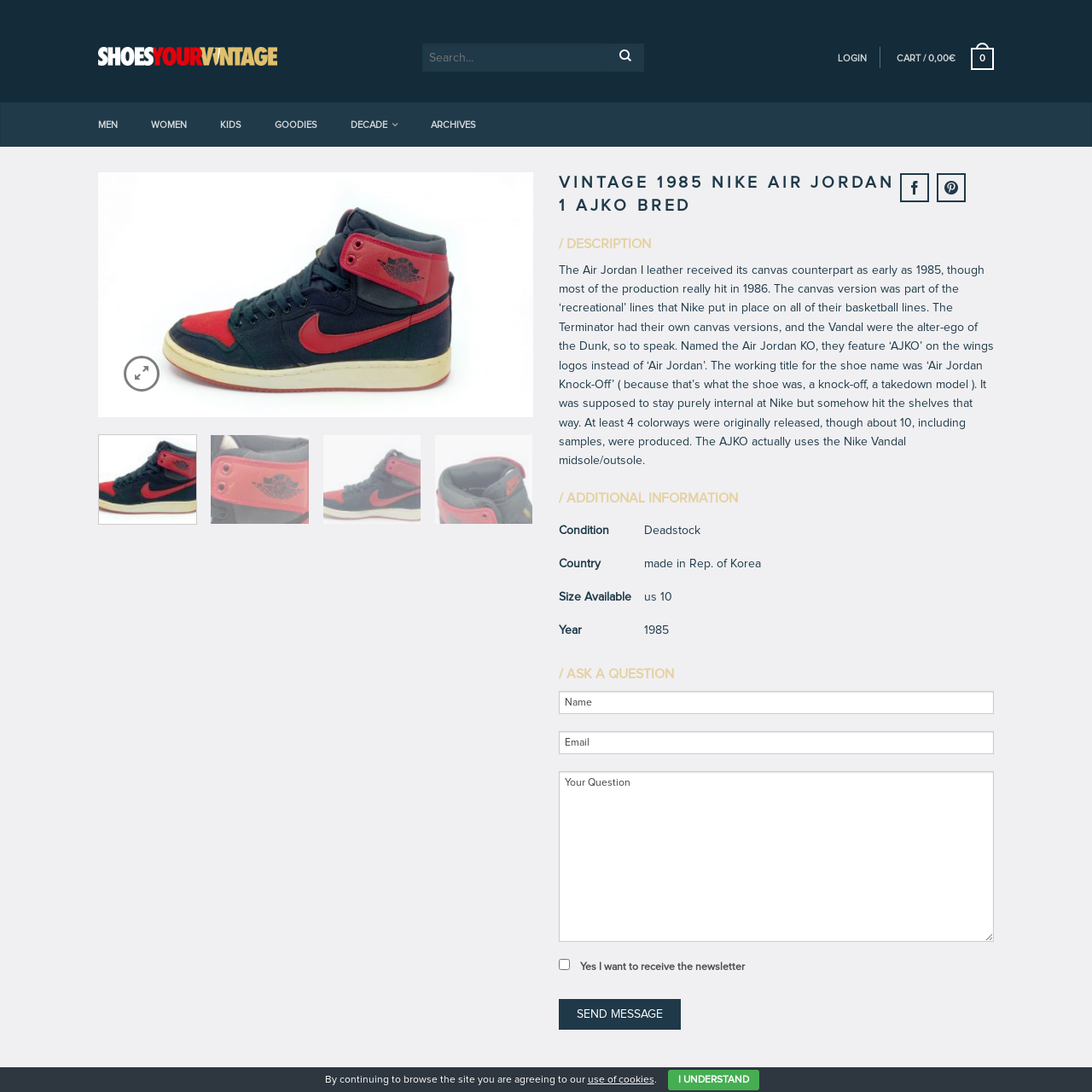What is the purpose of the Vandal midsole?
Focus on the section of the image encased in the red bounding box and provide a detailed answer based on the visual details you find.

According to the caption, the Vandal midsole is designed to 'combine style with performance', suggesting that it serves both aesthetic and functional purposes.